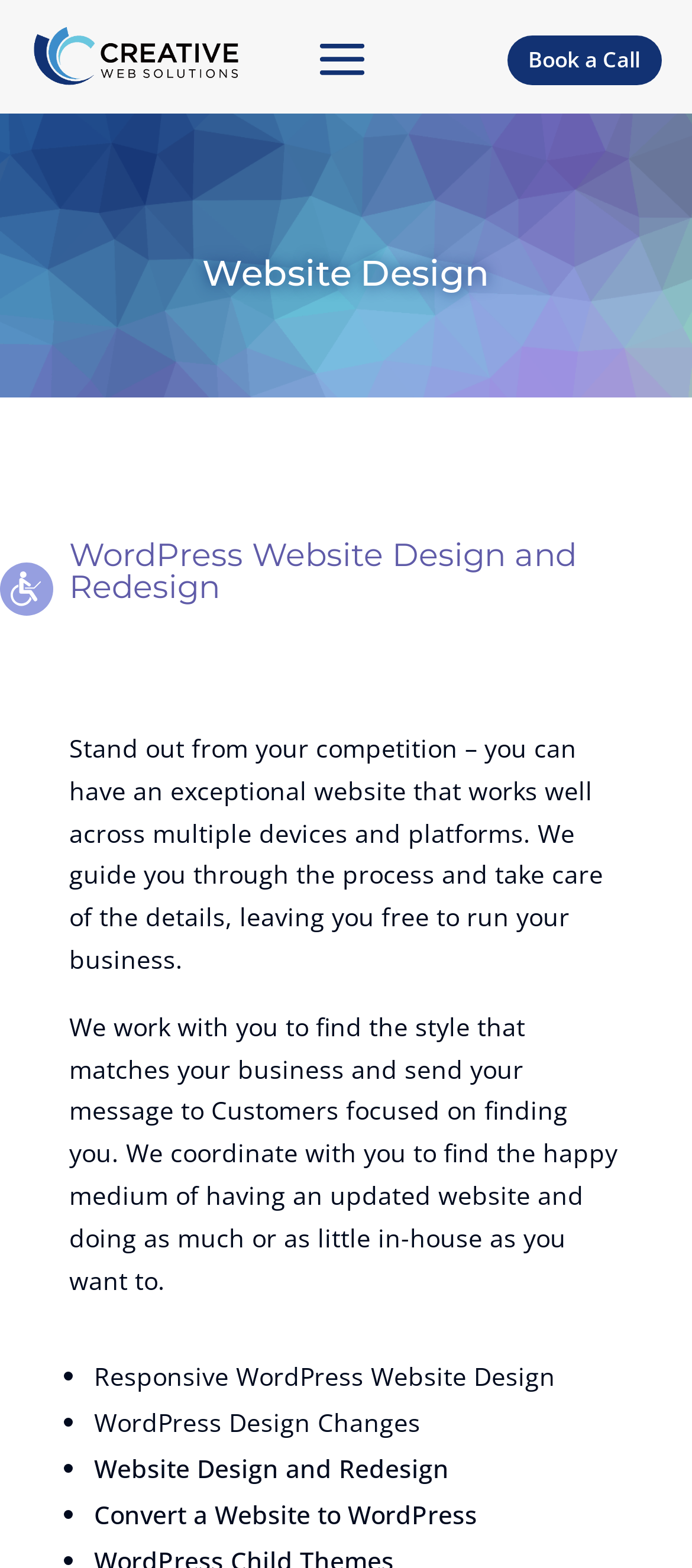What is the role of the website designers in the design process?
Based on the image, respond with a single word or phrase.

Guide and take care of details